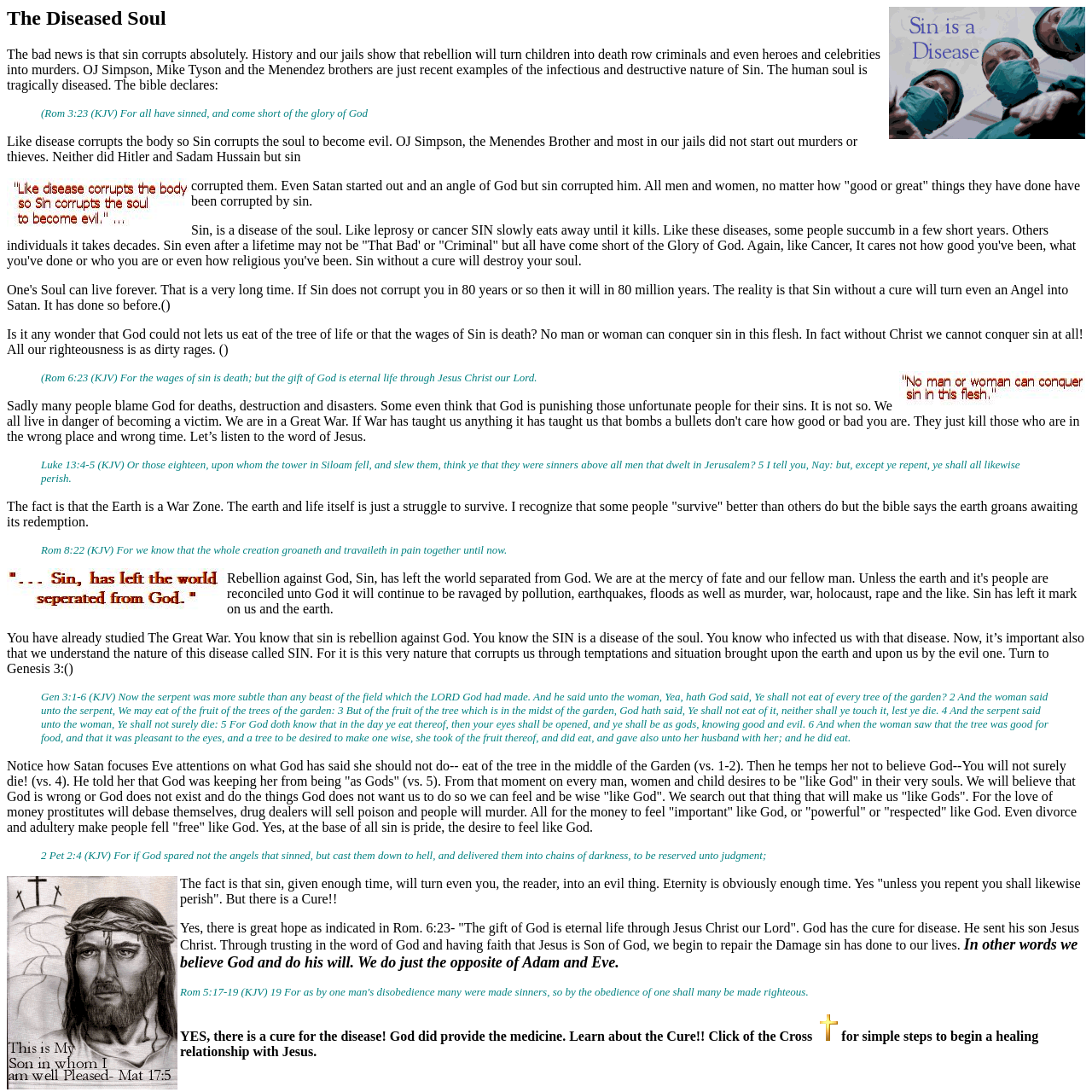Produce an extensive caption that describes everything on the webpage.

The webpage is about the concept of sin as a disease that corrupts the soul. At the top, there is a heading "The Diseased Soul" followed by a static text that explains how sin corrupts absolutely and can turn people into criminals, using examples of famous individuals like OJ Simpson and Mike Tyson. 

Below this text, there is a blockquote with a Bible verse from Romans 3:23, which states that all have sinned and come short of the glory of God. 

Next, there is a static text that elaborates on how sin corrupts the soul, using examples of Hitler and Saddam Hussein, and how even Satan was corrupted by sin. 

To the left of this text, there is a small image. 

The webpage then continues with a series of static texts and blockquotes that explain the nature of sin as a disease, using Bible verses from Romans 6:23, Luke 13:4-5, and Romans 8:22. These texts describe sin as a rebellion against God, a disease that corrupts the soul, and a struggle to survive in a war zone. 

There are also several images scattered throughout the webpage, which appear to be decorative or illustrative. 

The webpage then delves deeper into the nature of sin, explaining how Satan tempted Eve in the Garden of Eden and how this temptation led to humanity's desire to be like God. 

The final section of the webpage offers hope, stating that there is a cure for the disease of sin through Jesus Christ. It encourages the reader to learn about the cure and provides a link to click on the cross to begin a healing relationship with Jesus.